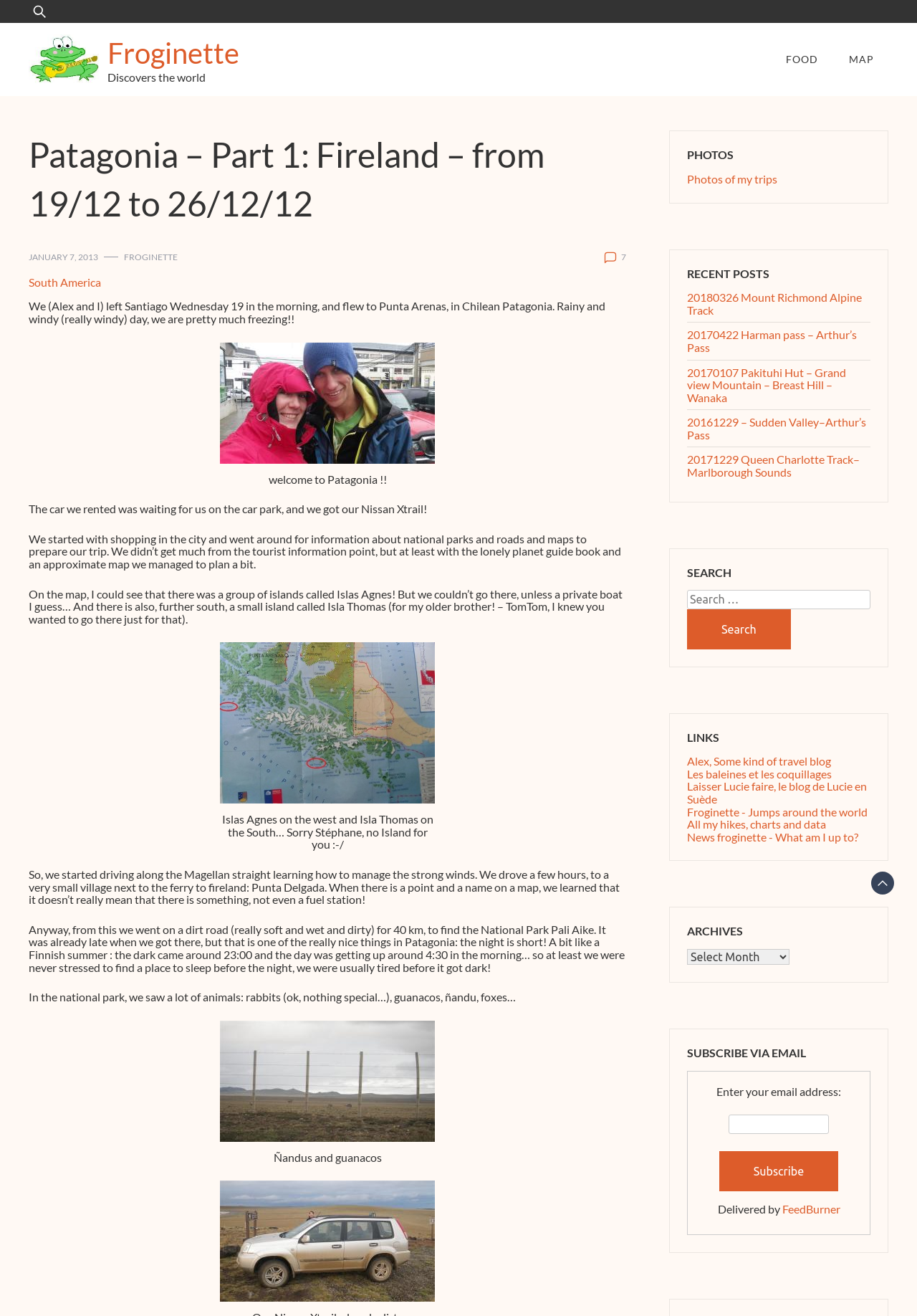Can you provide the bounding box coordinates for the element that should be clicked to implement the instruction: "Read about Patagonia – Part 1: Fireland"?

[0.031, 0.099, 0.683, 0.173]